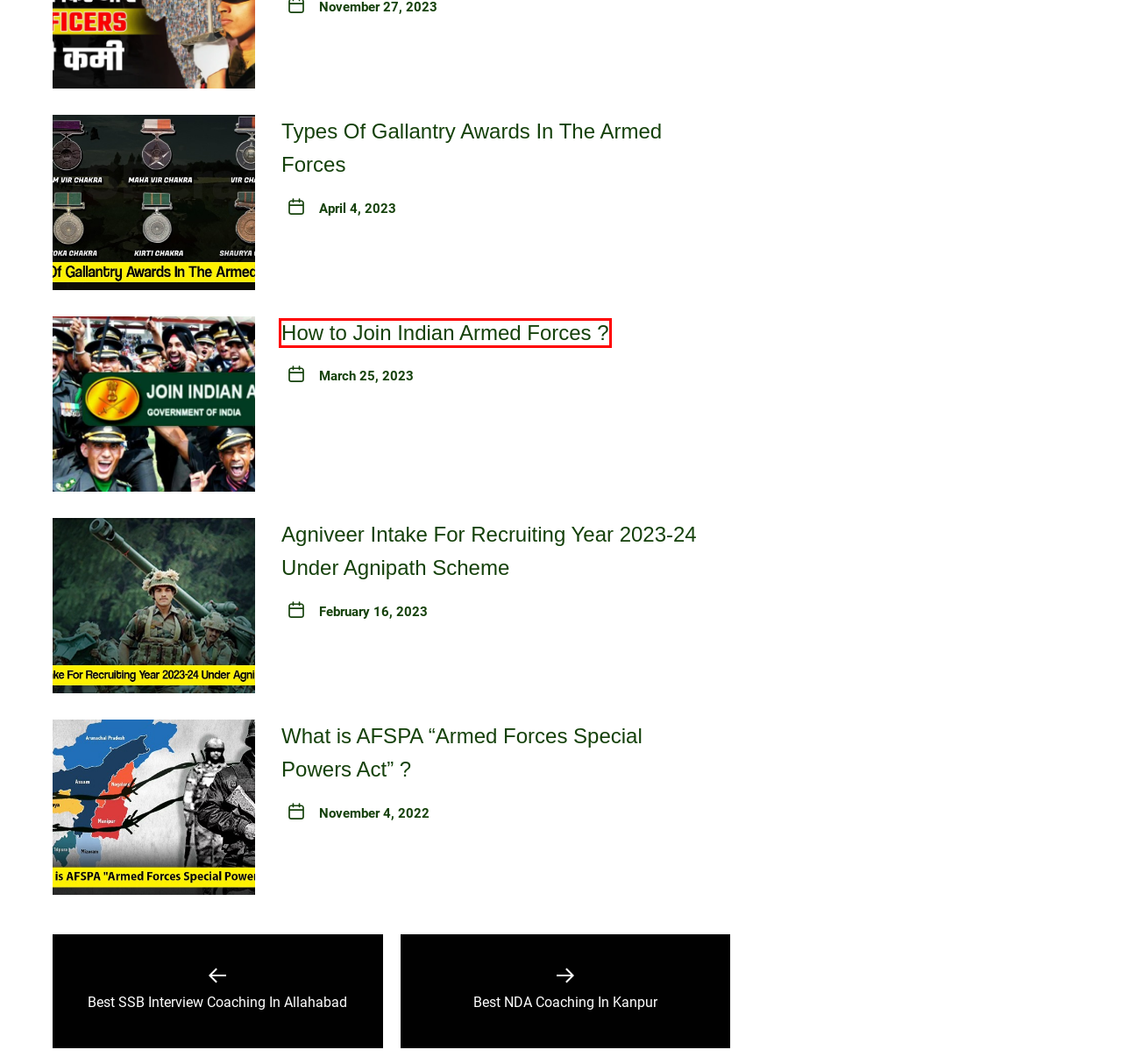Look at the given screenshot of a webpage with a red rectangle bounding box around a UI element. Pick the description that best matches the new webpage after clicking the element highlighted. The descriptions are:
A. Agniveer Intake For Recruiting Year 2023-24
B. March 25, 2023 - Trishul Defence Academy
C. What is AFSPA "Armed Forces Special Powers Act" ?
D. How to Join Indian Armed Forces ? Trishul Defence Academy
E. April 4, 2023 - Trishul Defence Academy
F. November 4, 2022 - Trishul Defence Academy
G. February 16, 2023 - Trishul Defence Academy
H. Types Of Gallantry Awards In The Armed Forces

D